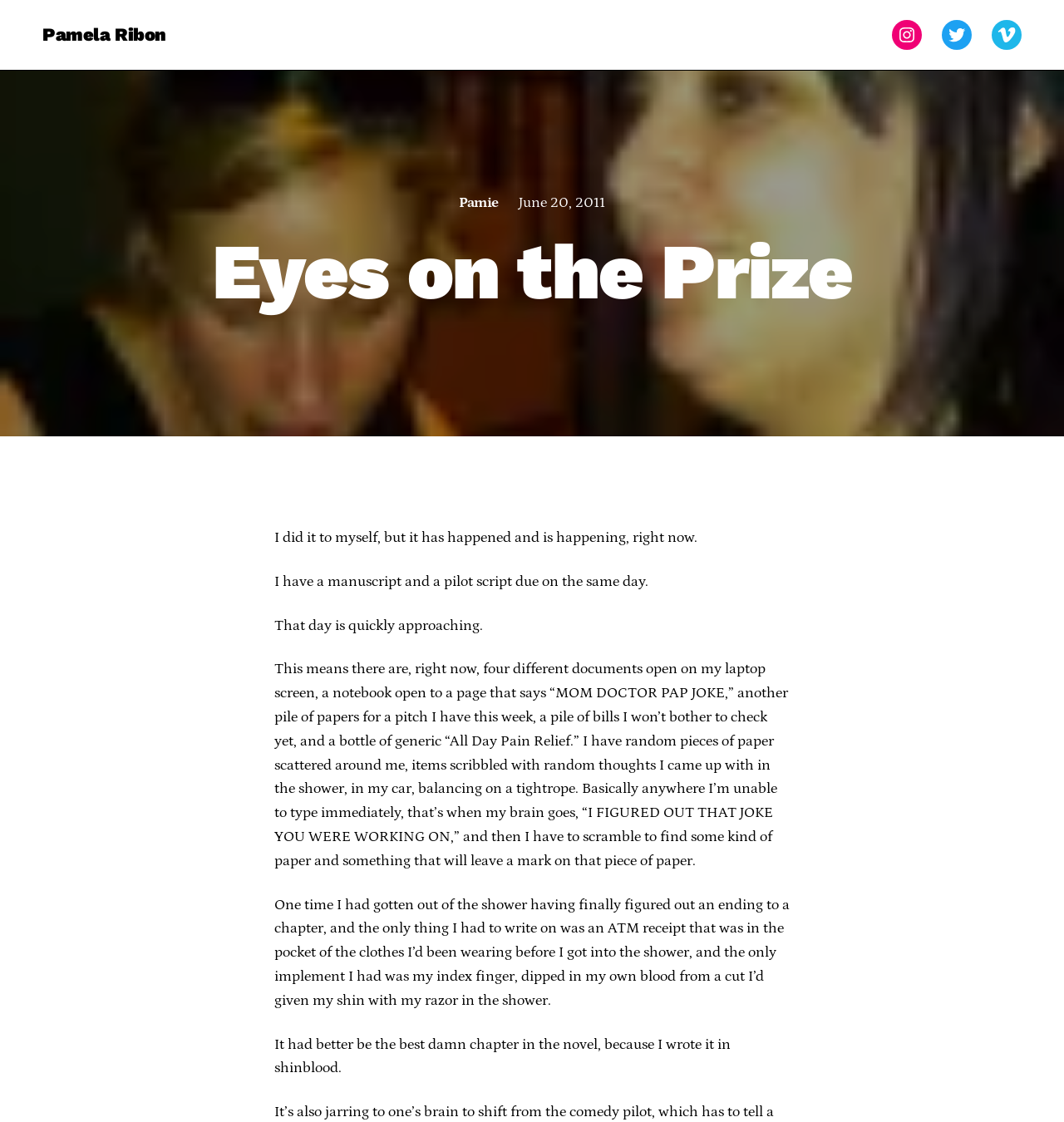Please study the image and answer the question comprehensively:
How many documents are open on the author's laptop screen?

The author mentions that there are four different documents open on their laptop screen, as stated in the static text element with a bounding box coordinate of [0.258, 0.589, 0.741, 0.775].